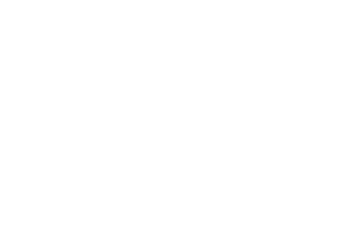Explain the image thoroughly, highlighting all key elements.

The image showcases a picturesque view of a home in New Westminster, specifically emphasizing the charm of a contemporary one-bedroom unit with a large balcony. This tranquil setting reflects the captivating lifestyle one can enjoy, encapsulated in the phrases highlighting fabulous views and ample space for comfortable living. The property, located at 403 78 Richmond Street, is marked as "SOLD," suggesting its desirability and appeal to potential buyers. The text also mentions unique features such as a laundry room within the suite and a guest suite in the building, reinforcing the convenience and practicality of this residence. This detailed listing emphasizes that this is a rare opportunity for a spacious, serene home catering to the needs of those 45 and older.